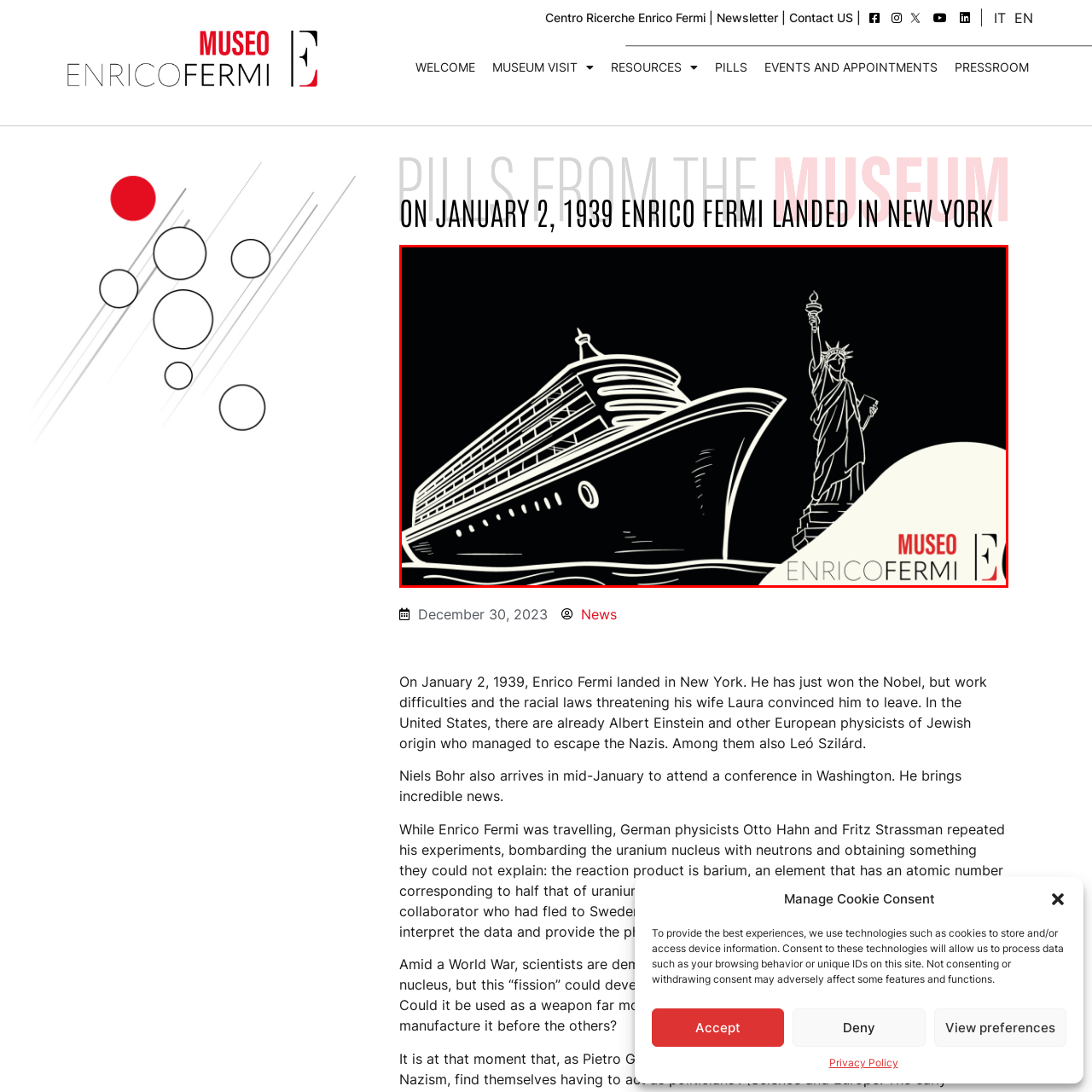Check the image highlighted by the red rectangle and provide a single word or phrase for the question:
When did Enrico Fermi arrive in New York?

January 2, 1939